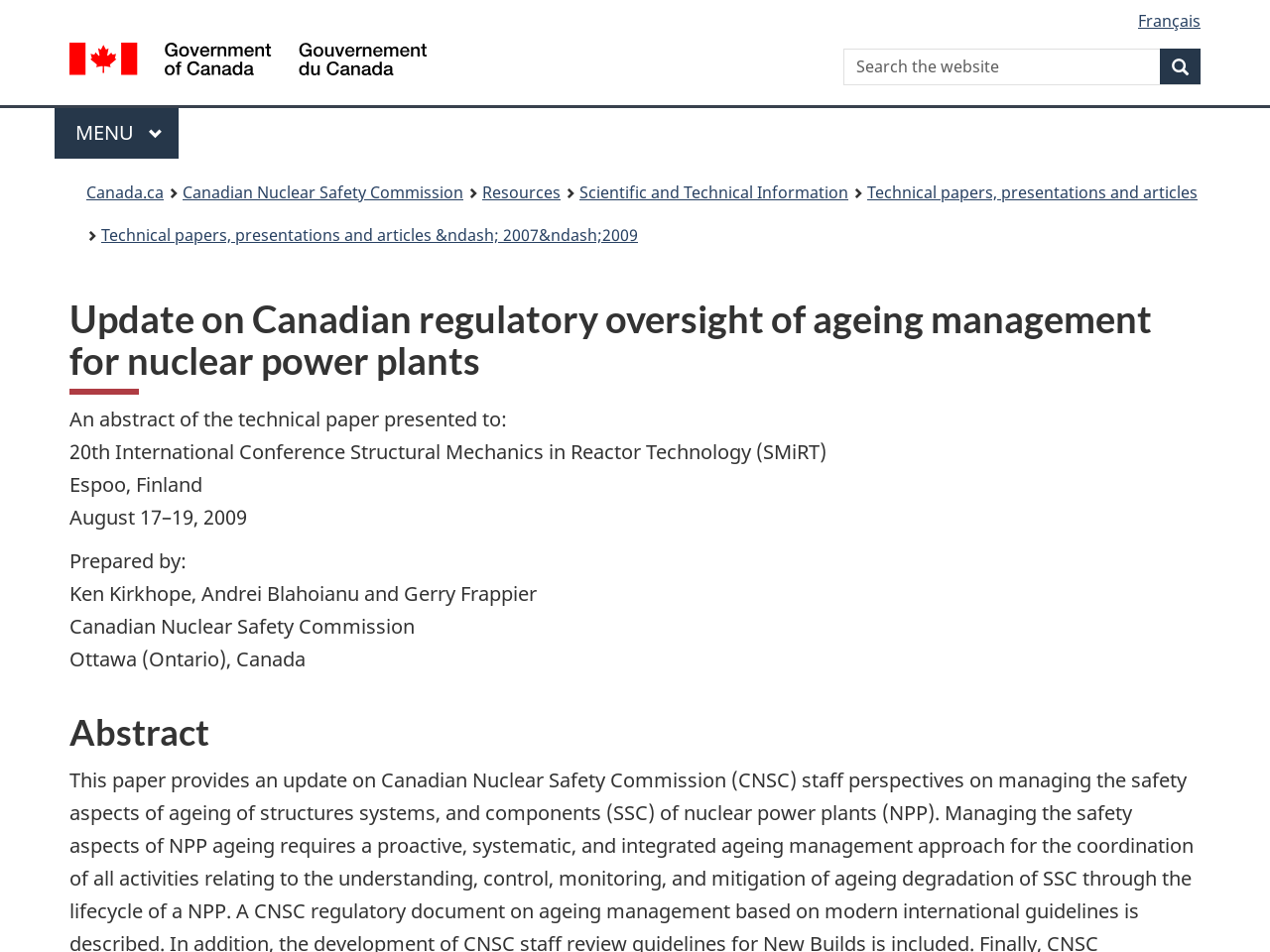Identify and provide the main heading of the webpage.

Update on Canadian regulatory oversight of ageing management for nuclear power plants